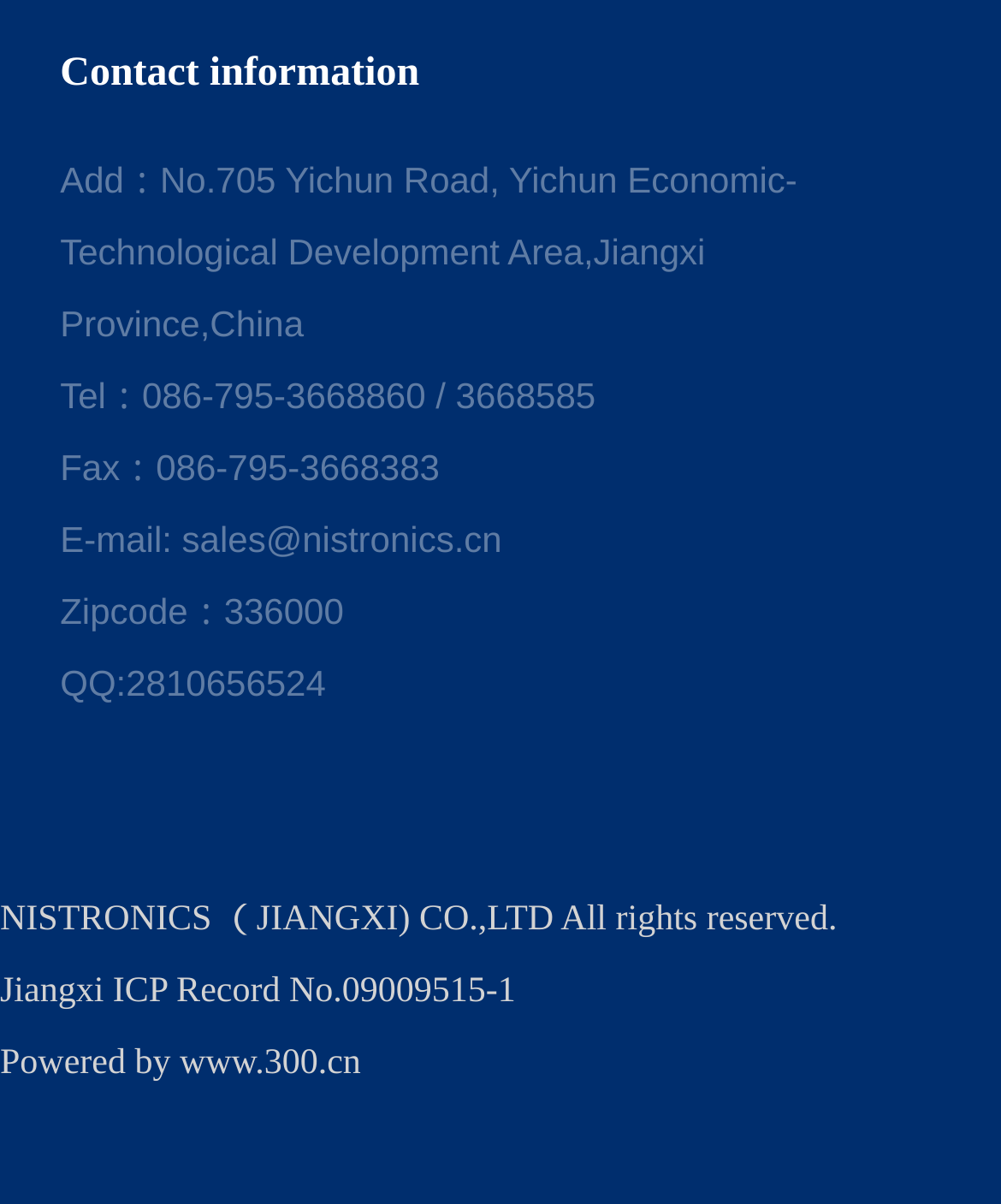Refer to the image and provide an in-depth answer to the question: 
What is the company's QQ number?

I found the company's QQ number by looking at the static text element that says 'QQ:2810656524' which is located below the email address.